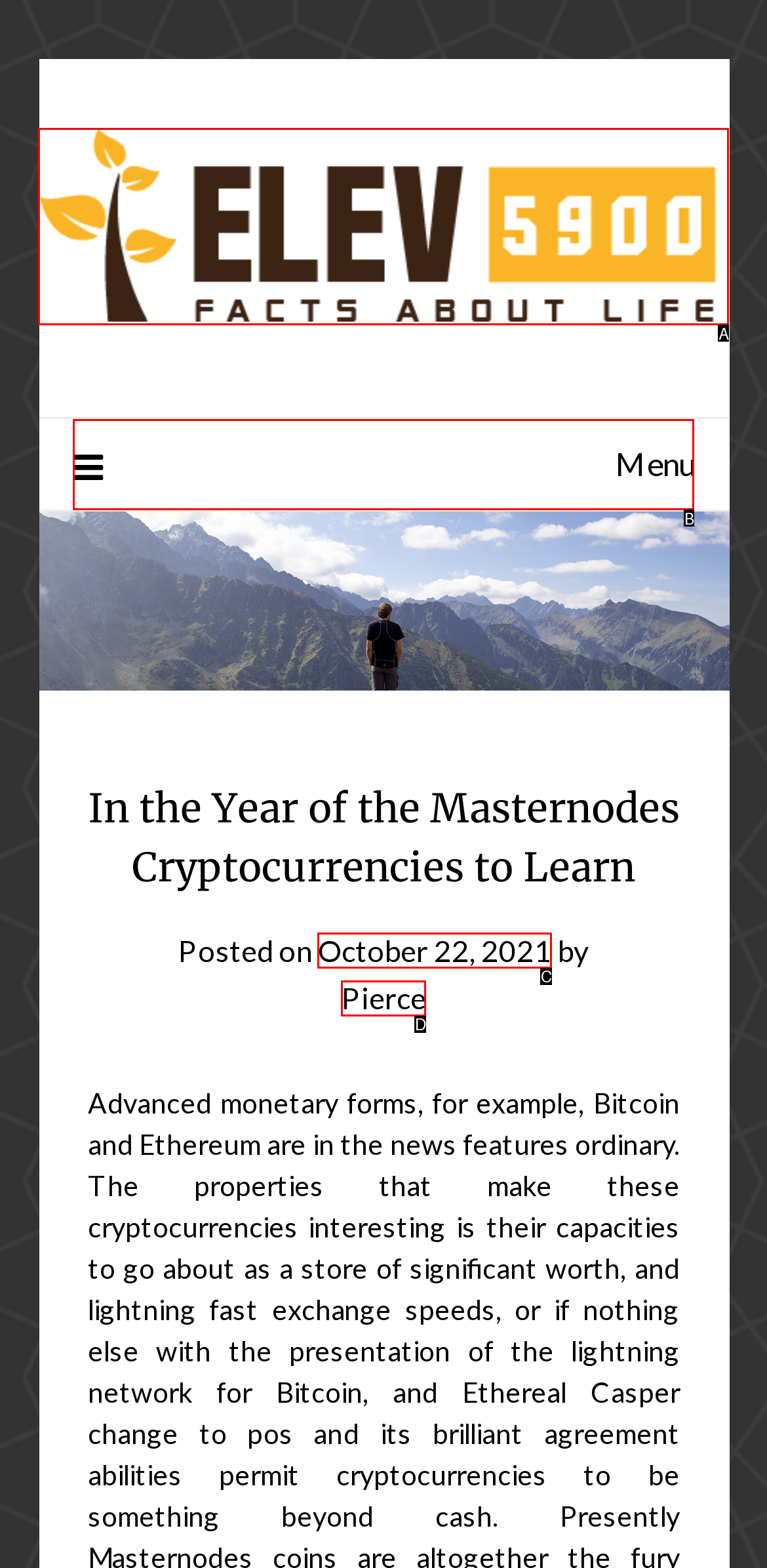Choose the option that best matches the description: Menu
Indicate the letter of the matching option directly.

B